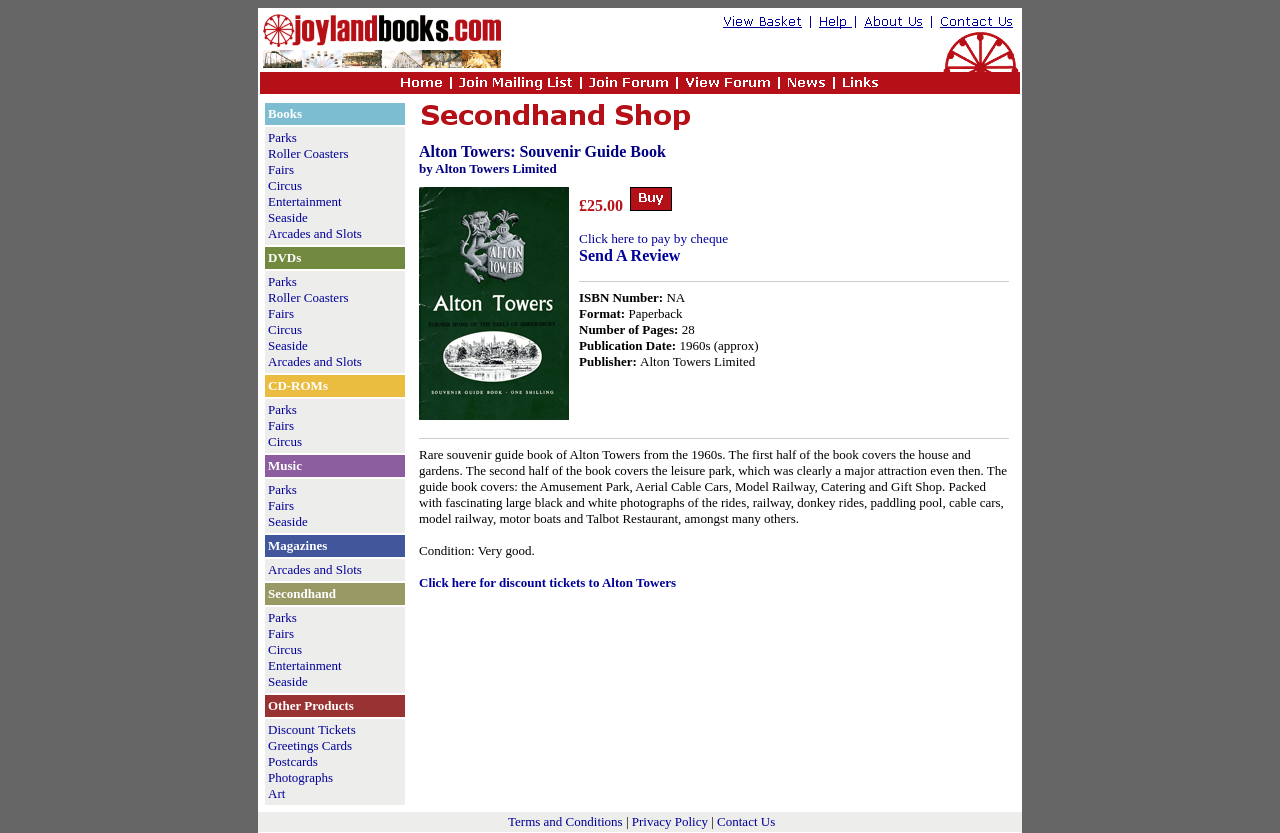Please specify the bounding box coordinates of the element that should be clicked to execute the given instruction: 'Select the 'May 2023' link'. Ensure the coordinates are four float numbers between 0 and 1, expressed as [left, top, right, bottom].

None